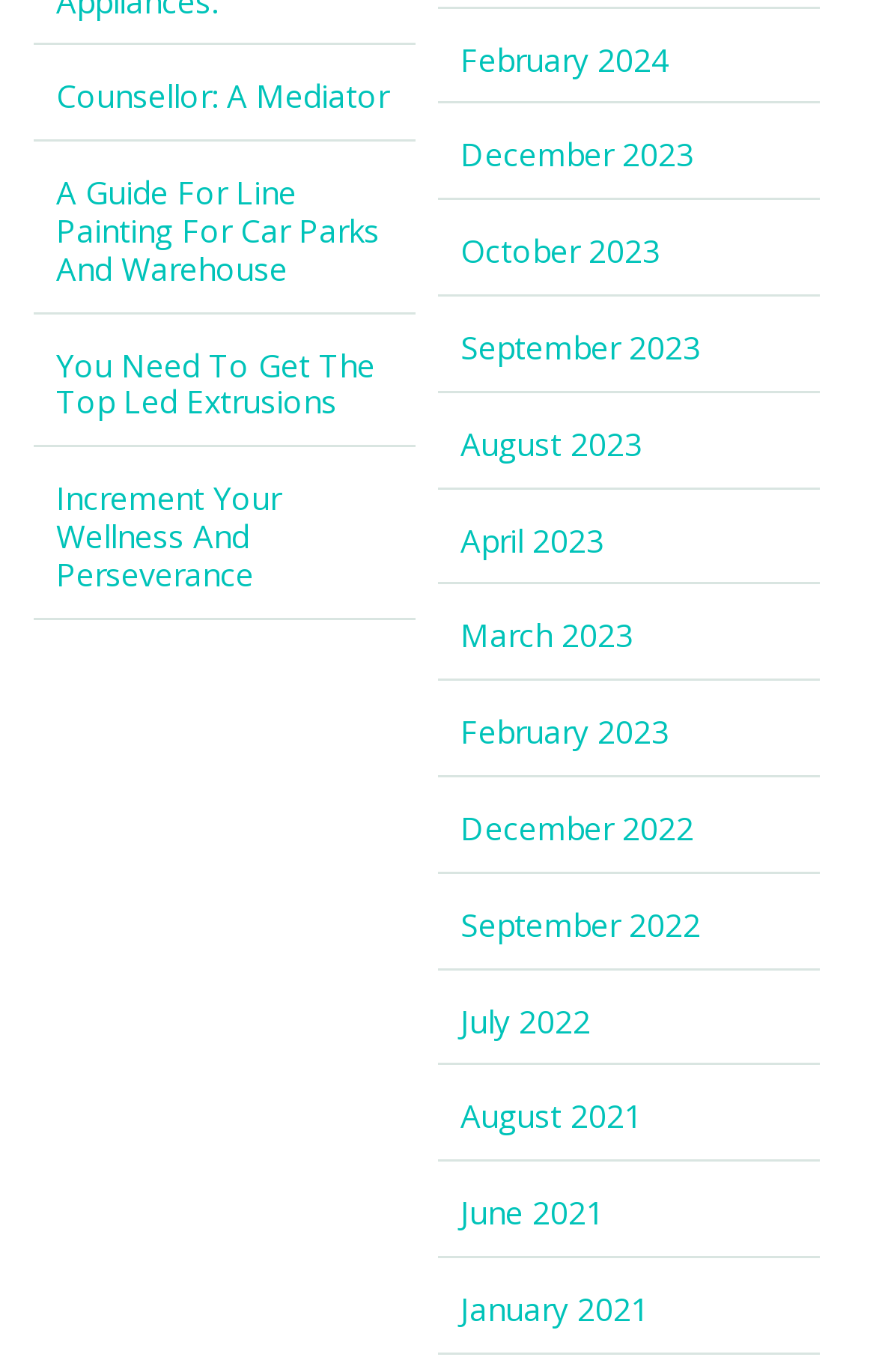Bounding box coordinates are specified in the format (top-left x, top-left y, bottom-right x, bottom-right y). All values are floating point numbers bounded between 0 and 1. Please provide the bounding box coordinate of the region this sentence describes: Counsellor: A Mediator

[0.064, 0.055, 0.444, 0.086]